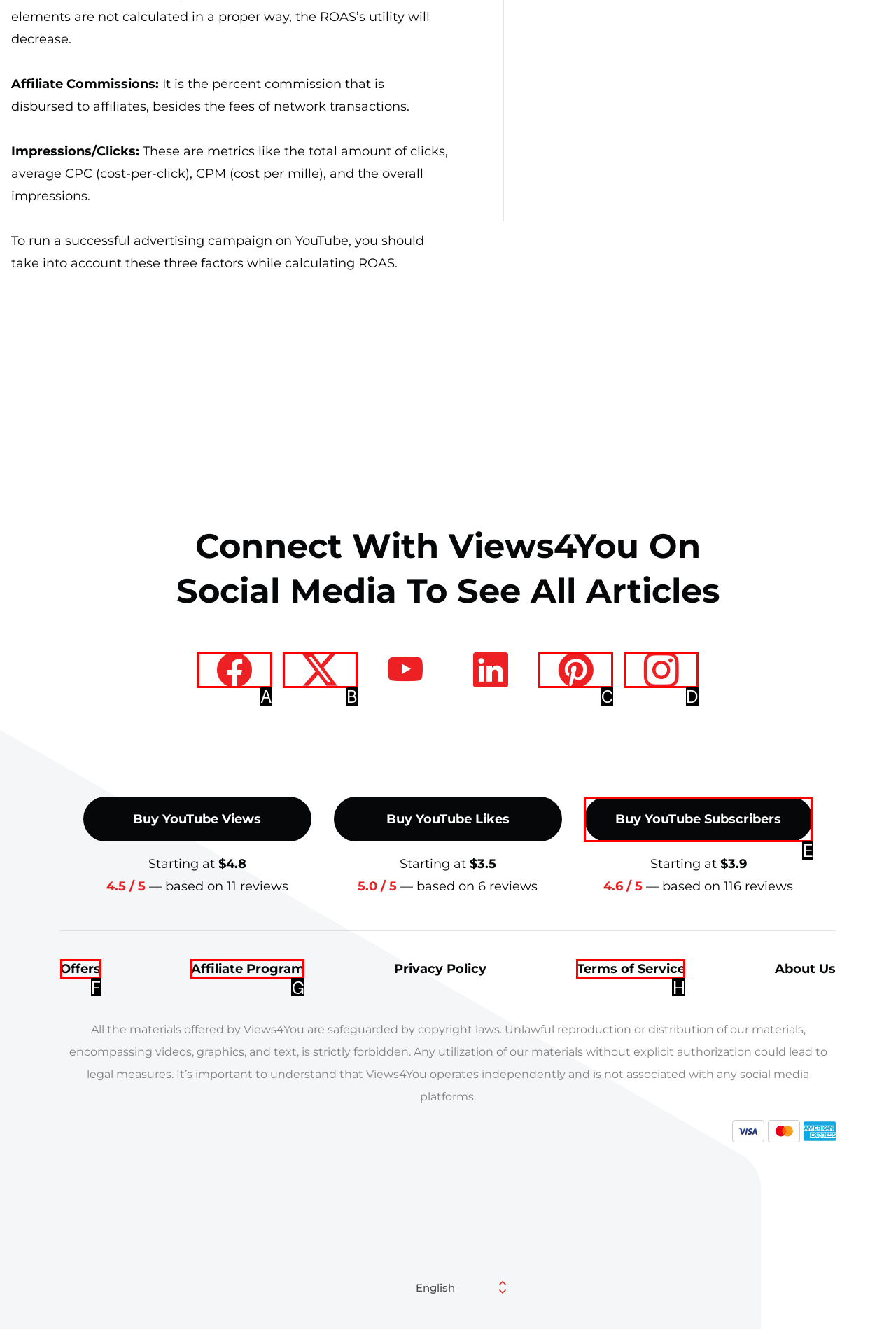Point out the option that best suits the description: Terms of Service
Indicate your answer with the letter of the selected choice.

H